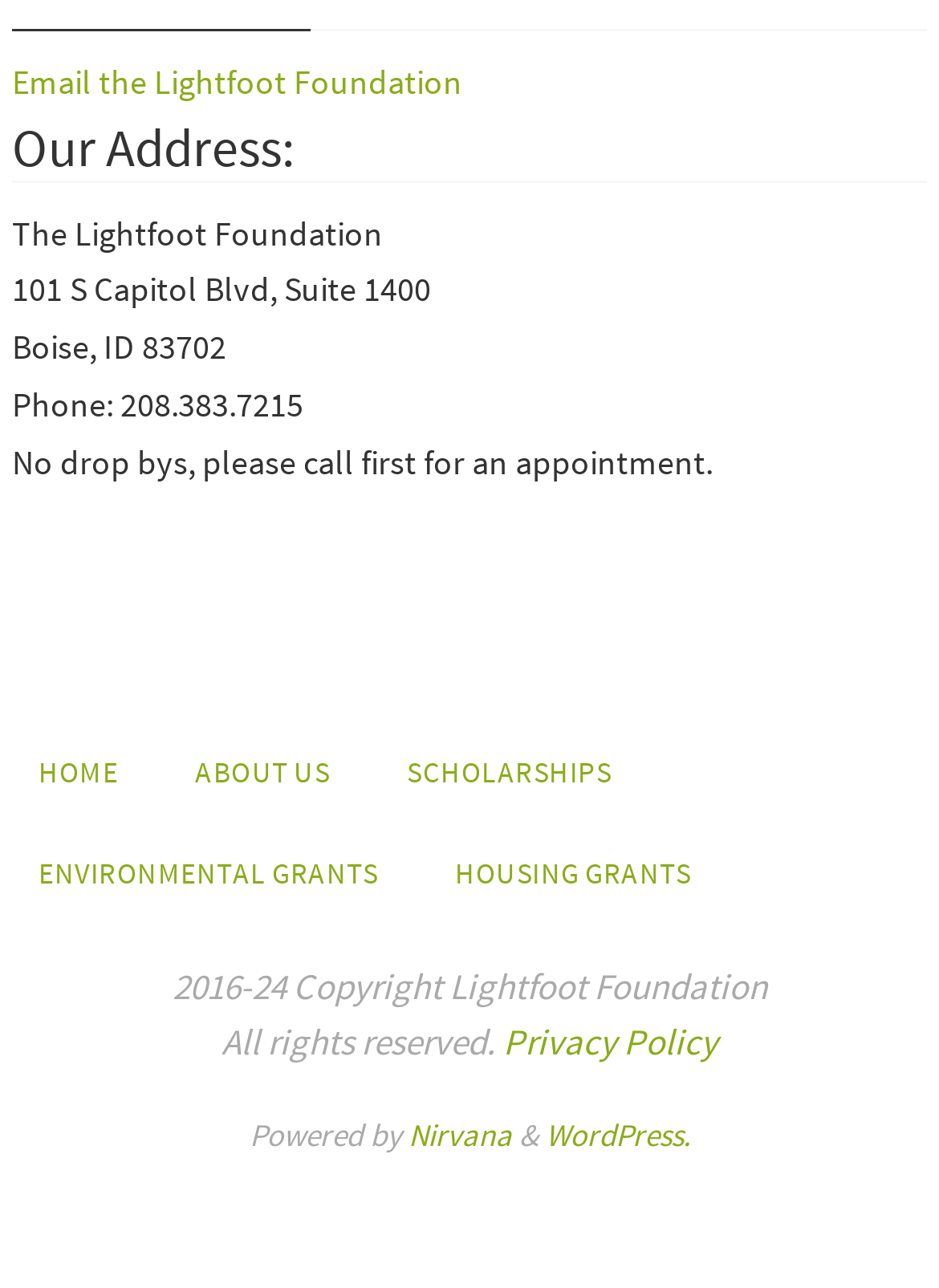Please answer the following question using a single word or phrase: 
What is the foundation's address?

101 S Capitol Blvd, Suite 1400